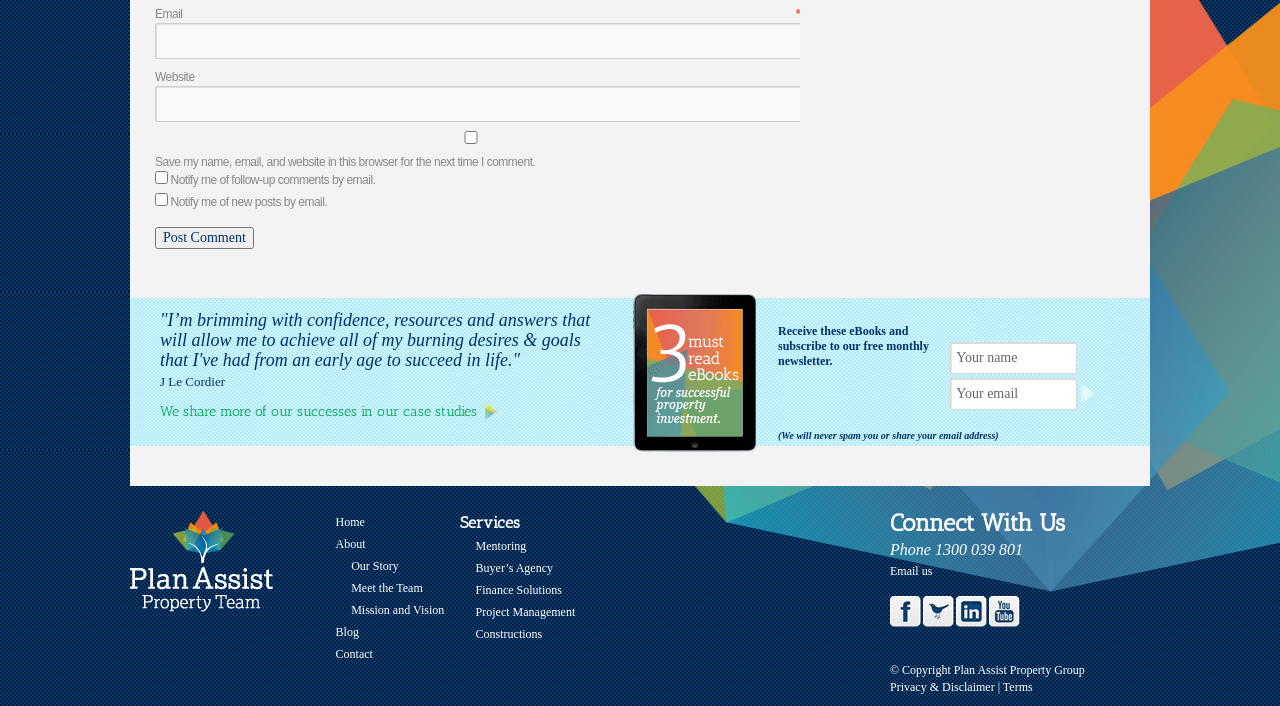Locate the bounding box coordinates of the element to click to perform the following action: 'Enter email address'. The coordinates should be given as four float values between 0 and 1, in the form of [left, top, right, bottom].

[0.121, 0.033, 0.632, 0.084]